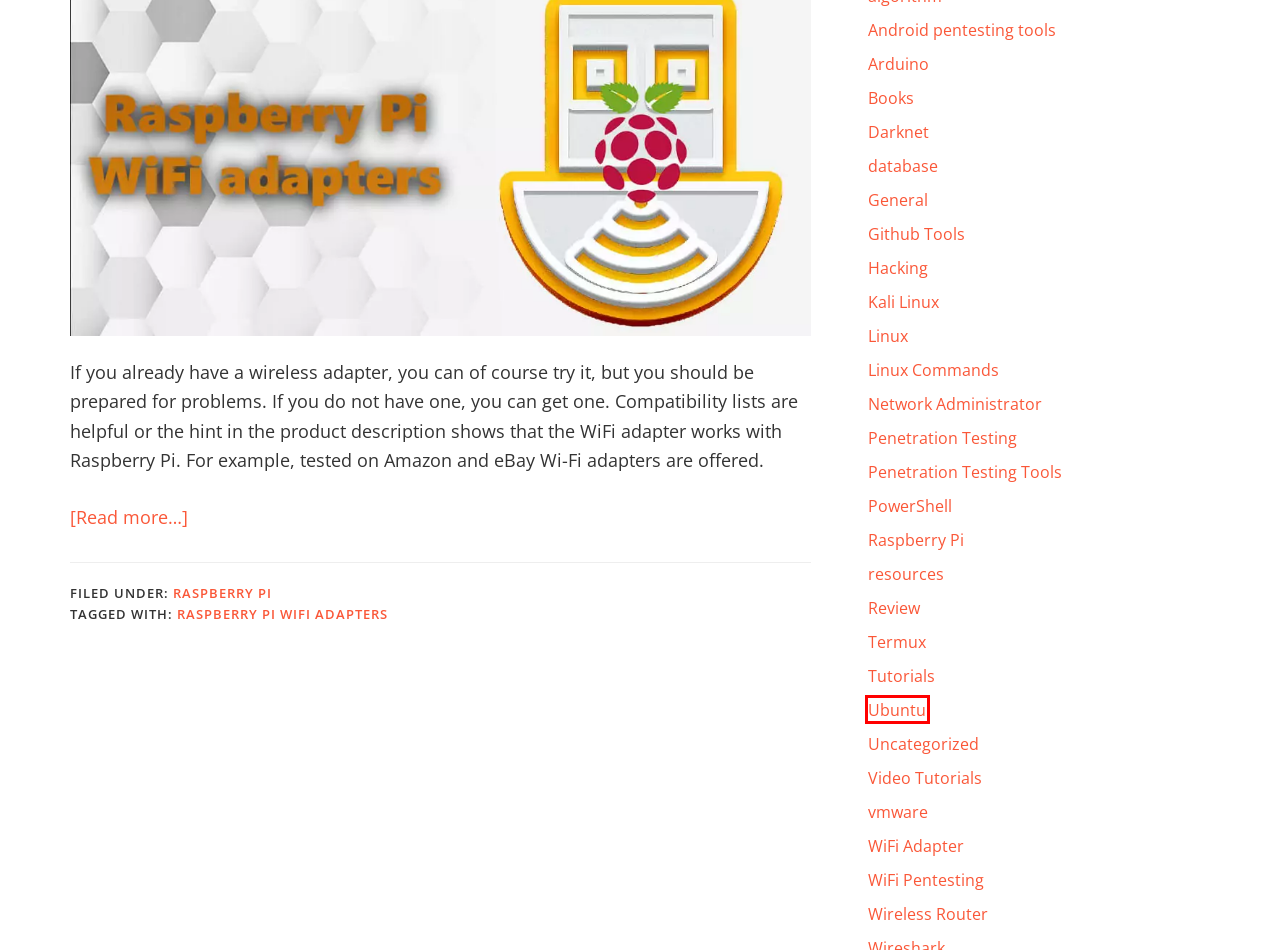Given a webpage screenshot with a red bounding box around a particular element, identify the best description of the new webpage that will appear after clicking on the element inside the red bounding box. Here are the candidates:
A. Penetration Testing Archives - KaliTut
B. Hacking Archives - KaliTut
C. Wireless Router Archives - KaliTut
D. Ubuntu Archives - KaliTut
E. Github Tools Archives - KaliTut
F. WiFi Pentesting Archives - KaliTut
G. Books Archives - KaliTut
H. Video Tutorials Archives - KaliTut

D